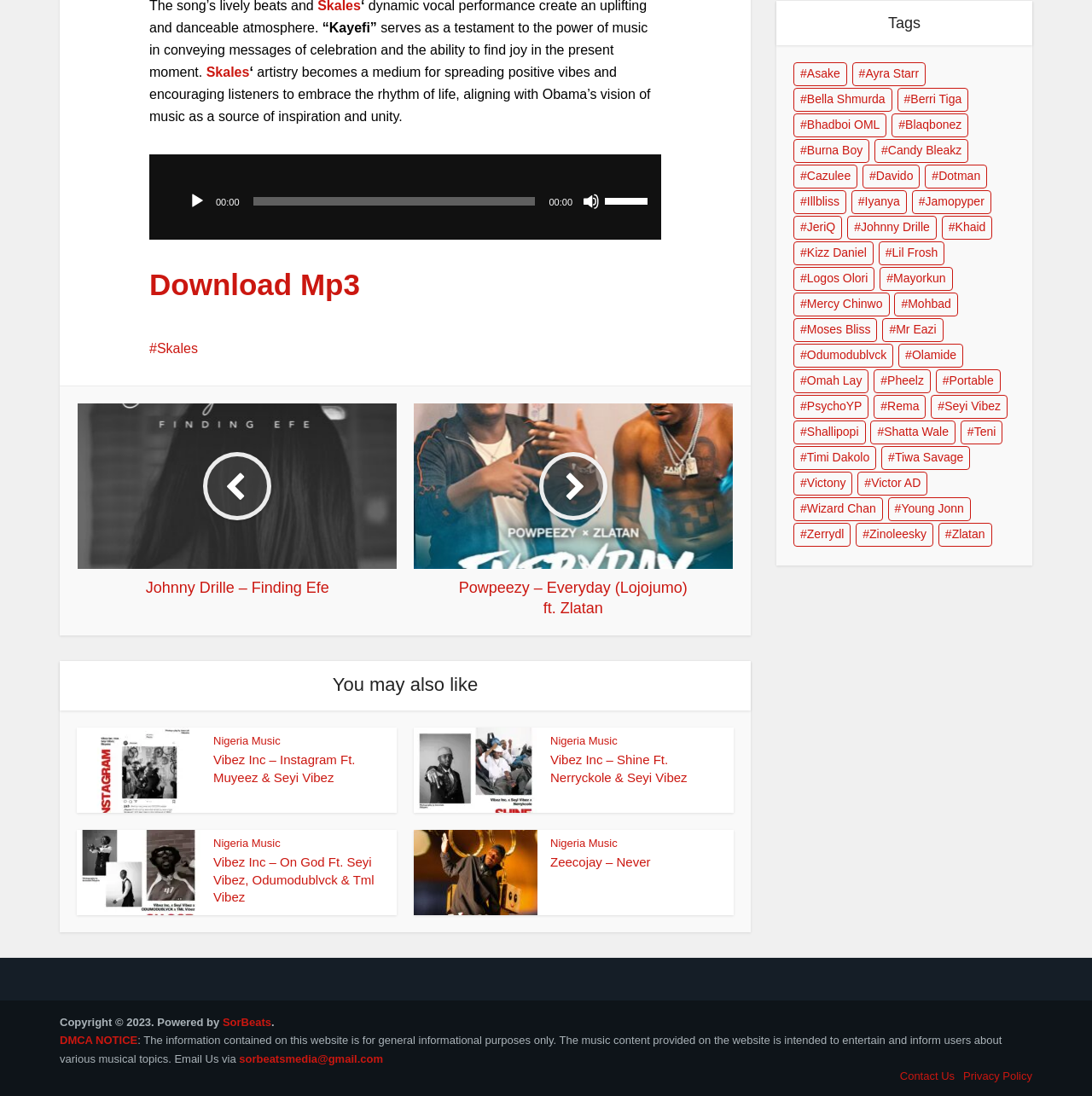Respond to the following question using a concise word or phrase: 
How many items are associated with the tag 'Johnny Drille'?

24 items